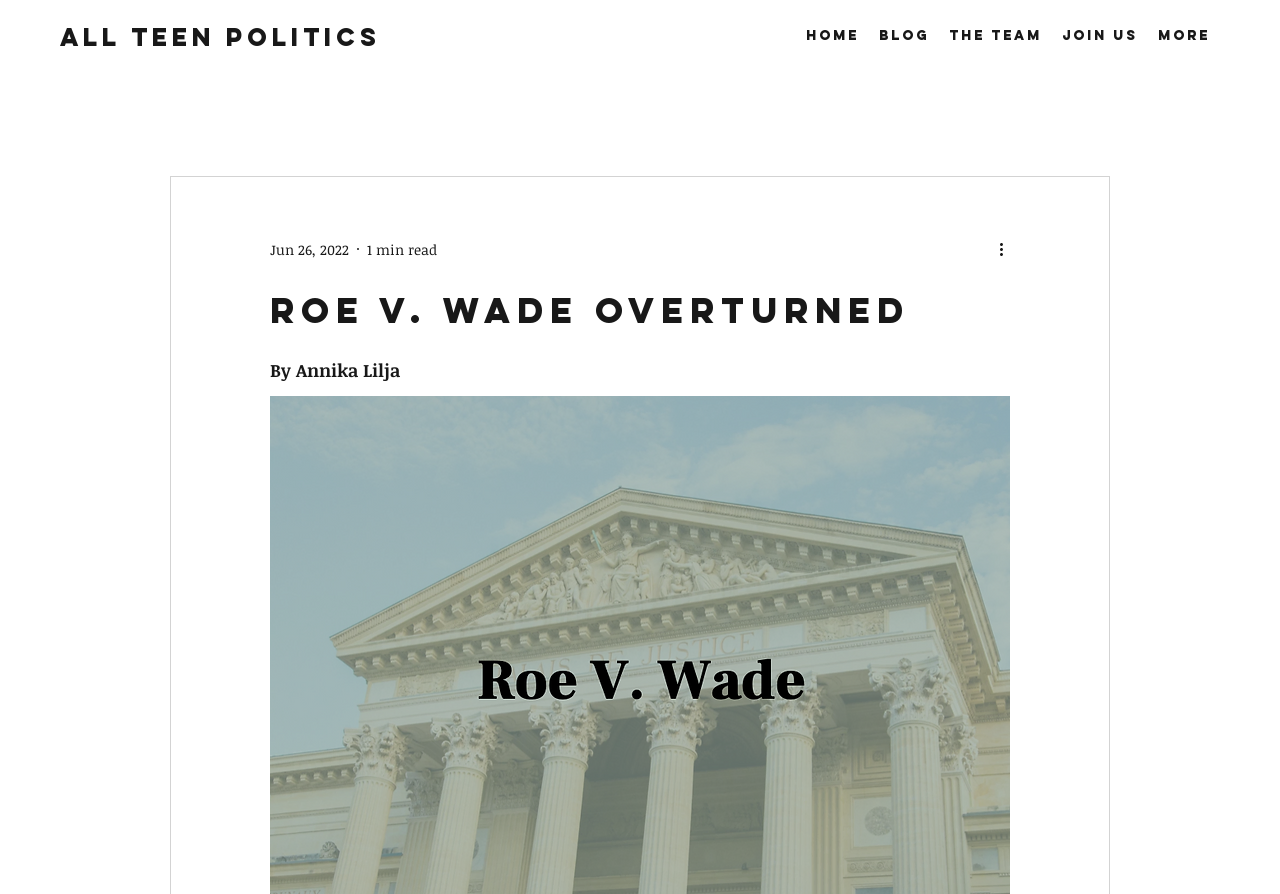Given the description "More", determine the bounding box of the corresponding UI element.

[0.897, 0.011, 0.953, 0.069]